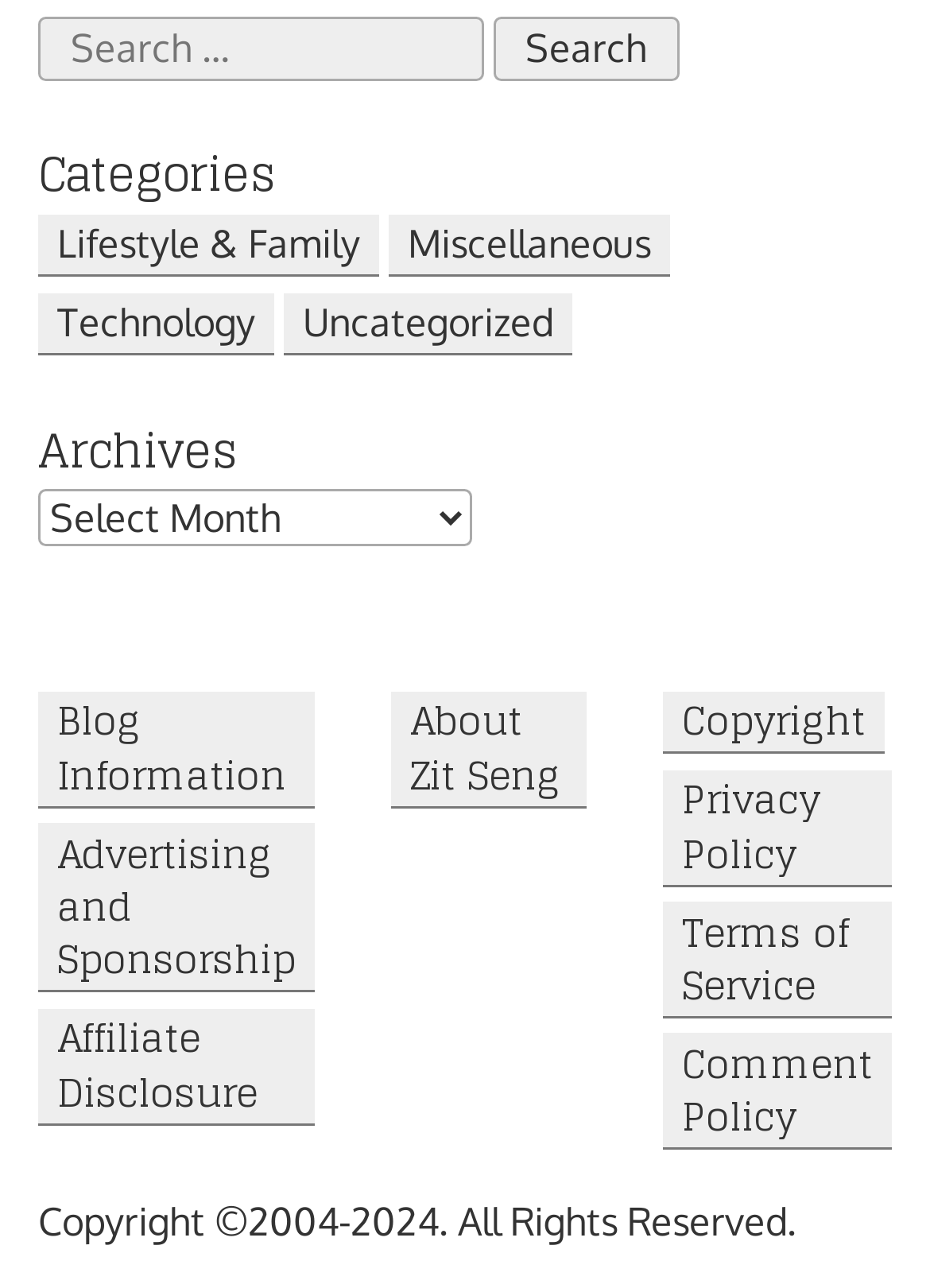Please locate the bounding box coordinates of the element that needs to be clicked to achieve the following instruction: "Check Copyright information". The coordinates should be four float numbers between 0 and 1, i.e., [left, top, right, bottom].

[0.713, 0.536, 0.951, 0.586]